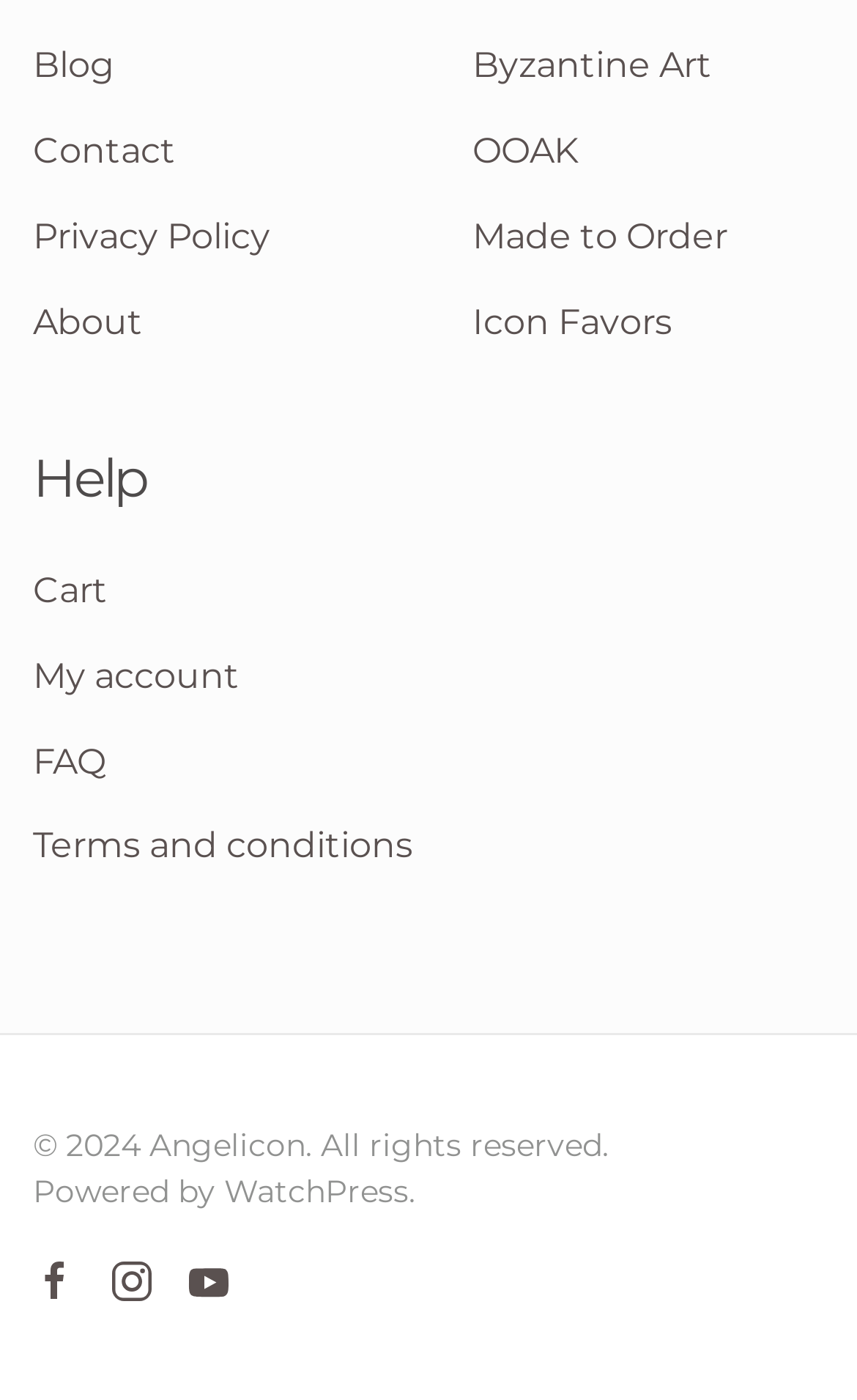Kindly determine the bounding box coordinates for the clickable area to achieve the given instruction: "visit WatchPress".

[0.262, 0.837, 0.477, 0.865]